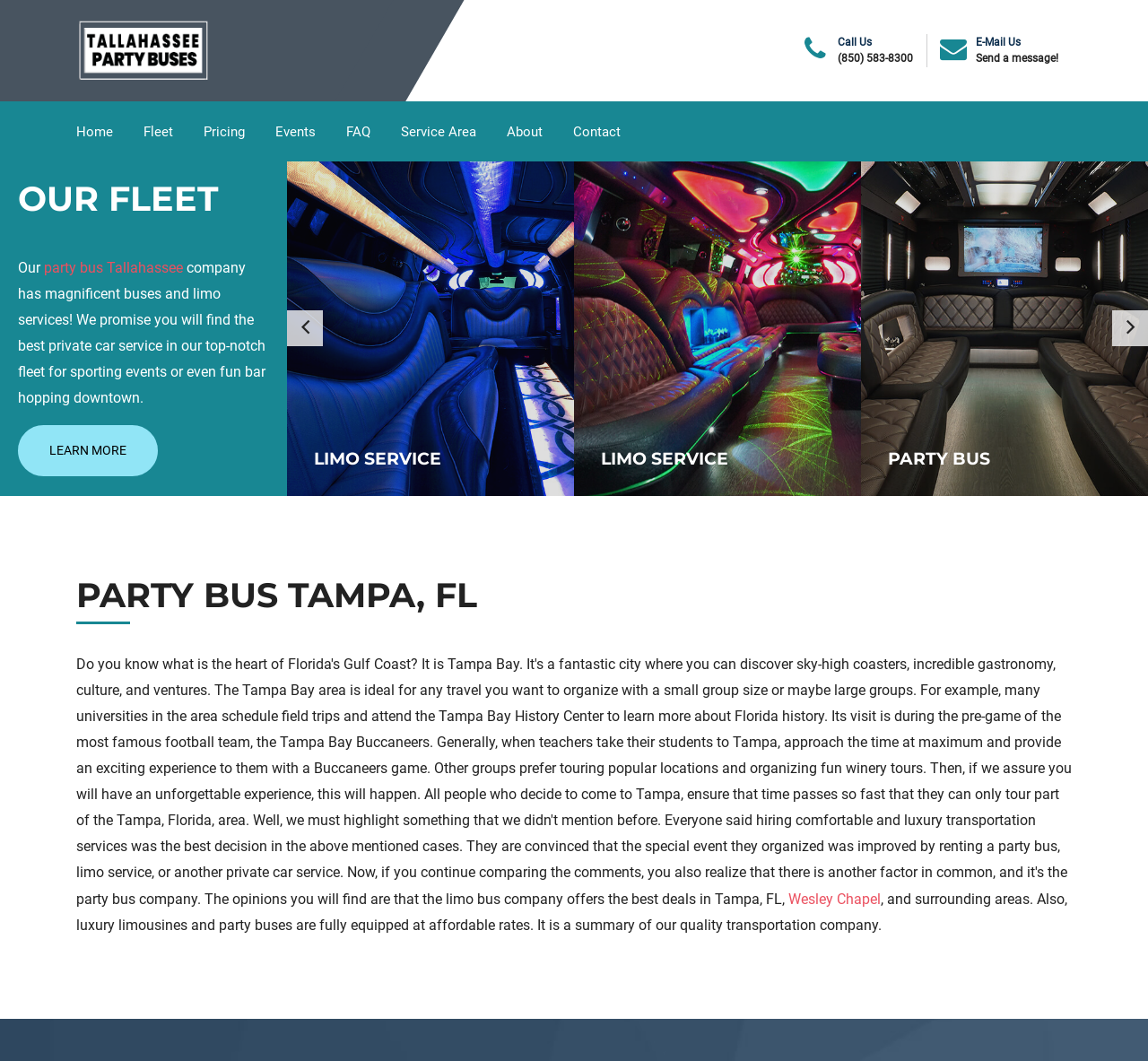Highlight the bounding box coordinates of the element you need to click to perform the following instruction: "View more about party bus services."

[0.0, 0.152, 0.25, 0.467]